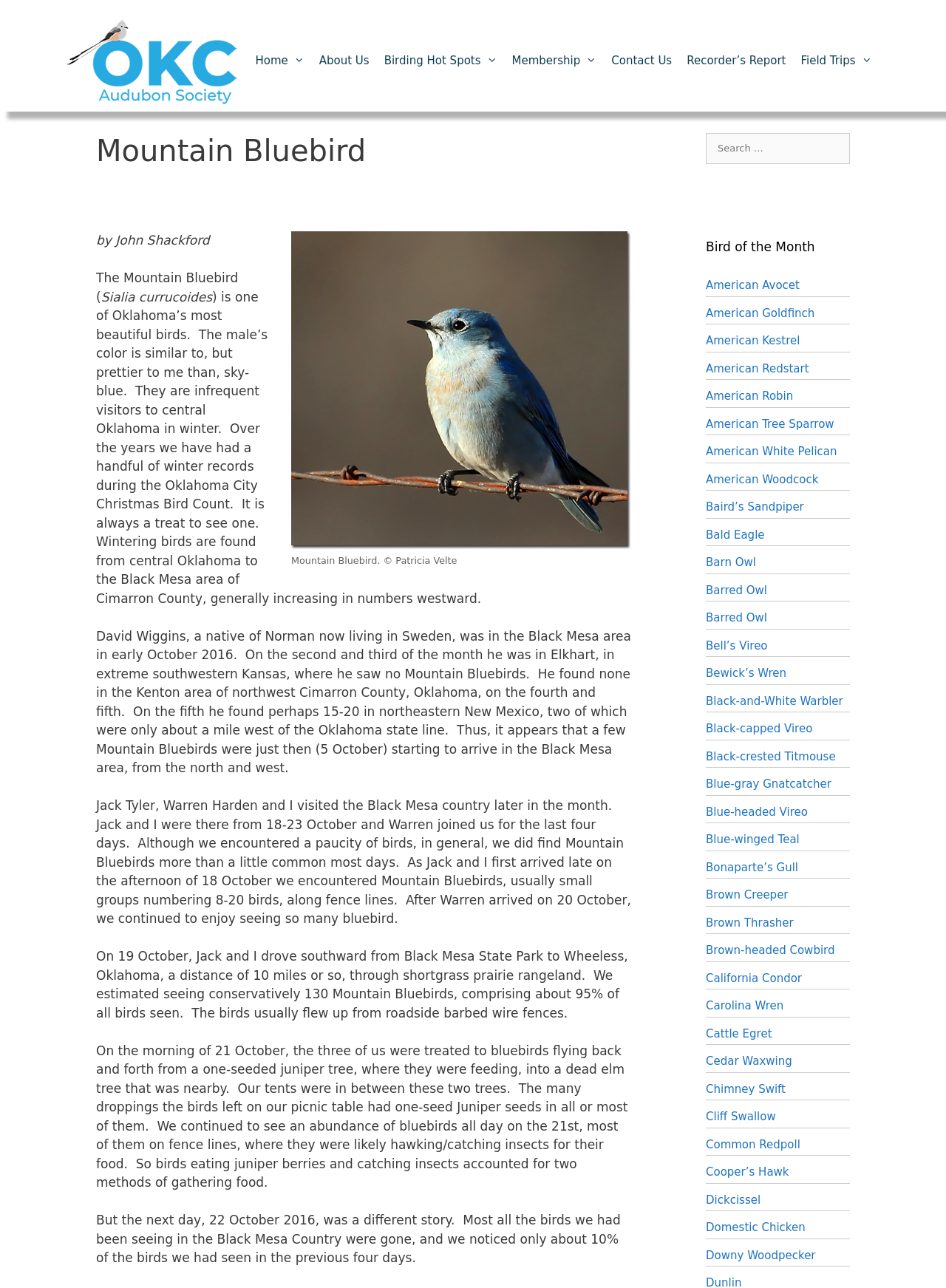How many Mountain Bluebirds did Jack and I estimate seeing on 19 October?
Please provide a detailed and comprehensive answer to the question.

The text states 'We estimated seeing conservatively 130 Mountain Bluebirds, comprising about 95% of all birds seen.' which indicates that Jack and I estimated seeing 130 Mountain Bluebirds on 19 October.